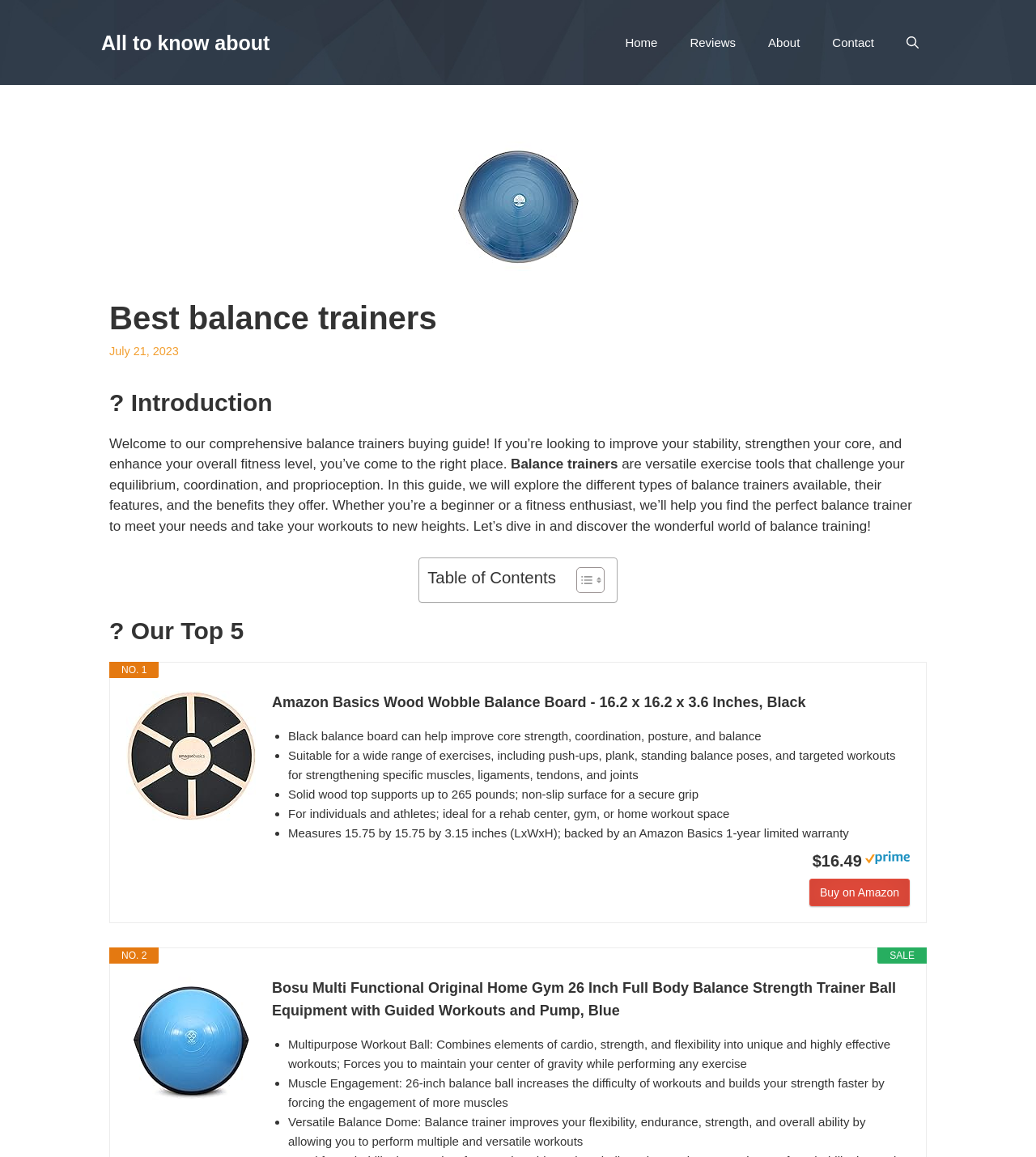Pinpoint the bounding box coordinates of the element to be clicked to execute the instruction: "Click on the 'Home' link".

[0.588, 0.014, 0.65, 0.059]